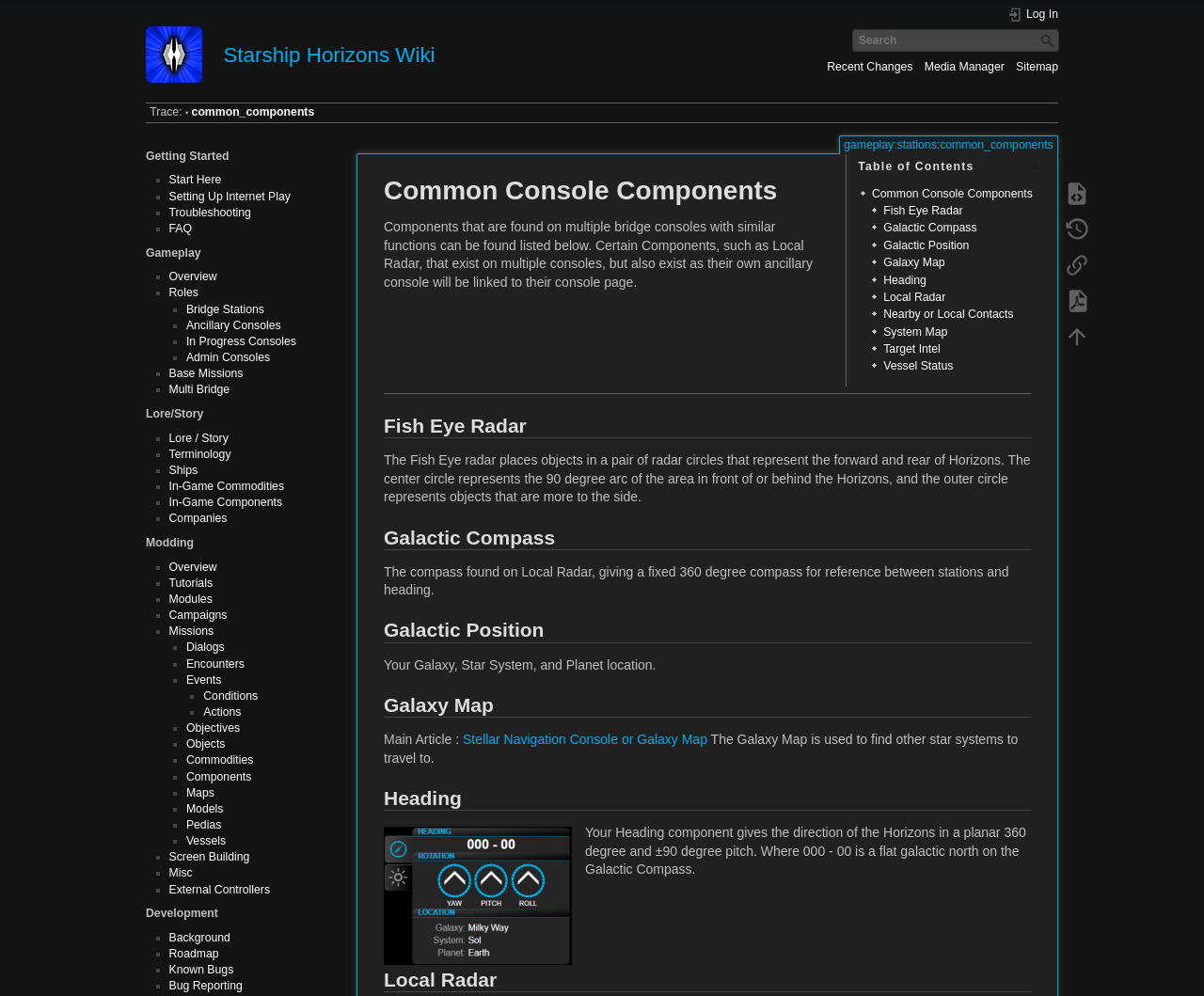Find and provide the bounding box coordinates for the UI element described here: "parent_node: Search name="q" placeholder="Search" title="[F]"". The coordinates should be given as four float numbers between 0 and 1: [left, top, right, bottom].

[0.707, 0.029, 0.88, 0.052]